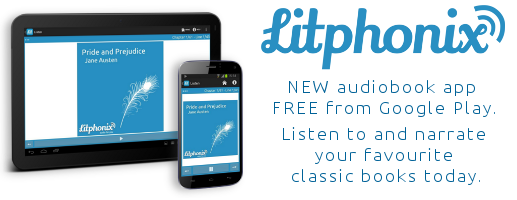Describe in detail everything you see in the image.

The image showcases the promotional materials for the "Litphonix" audiobook app, which is available for free on Google Play. Displayed on both a tablet and a smartphone, the app interface highlights the cover of "Pride and Prejudice" by Jane Austen. Accompanying the visual are enticing text elements that emphasize the app's key features, inviting users to listen to and narrate their favorite classic books. The branding includes the Litphonix logo, complemented by a playful design element resembling a feather, symbolizing the storytelling experience. Overall, this image serves to attract readers and audiophiles to enhance their literary journey through this modern audiobook platform.